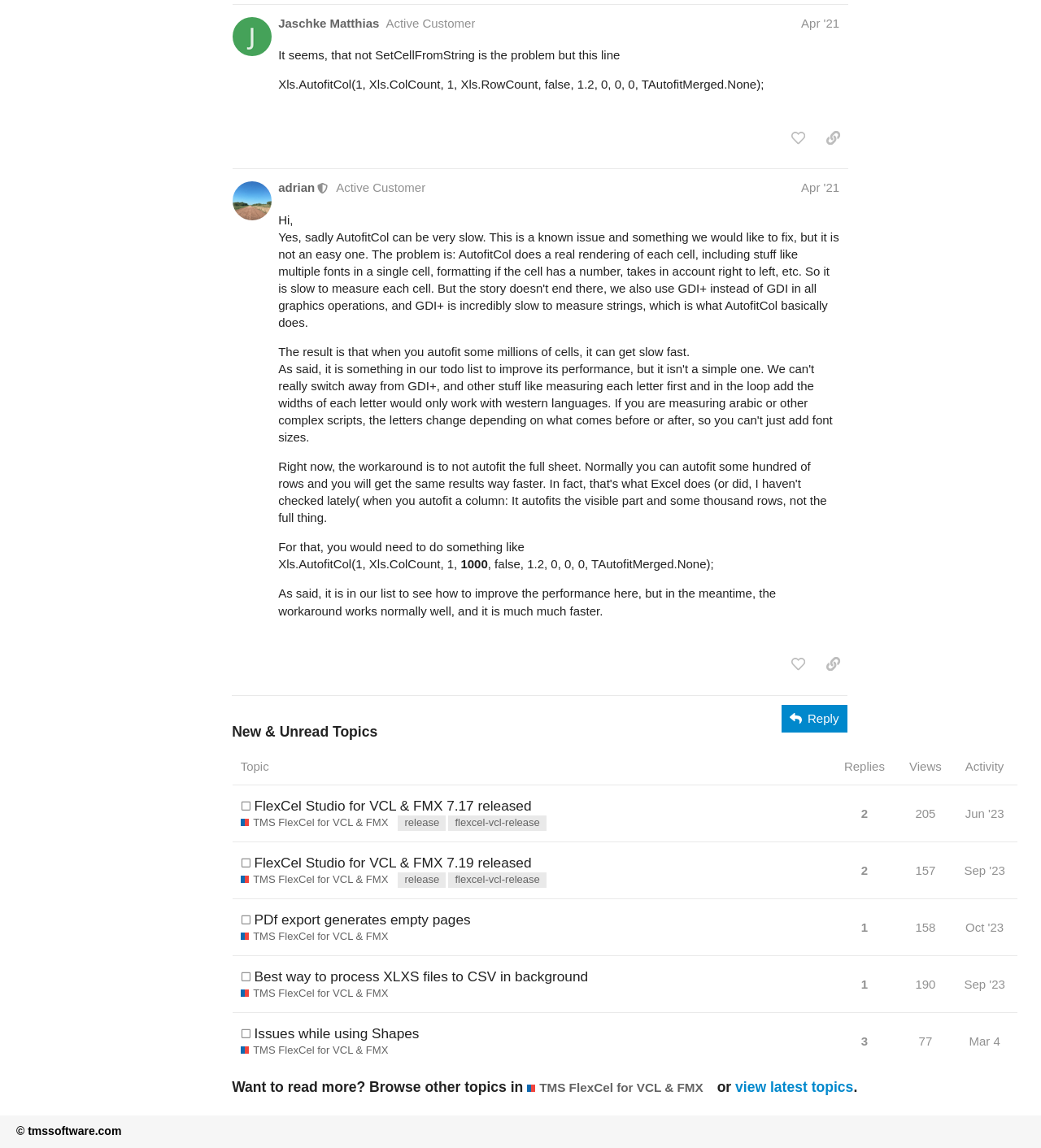Use a single word or phrase to answer the question:
How many replies does the topic 'PDf export generates empty pages' have

1